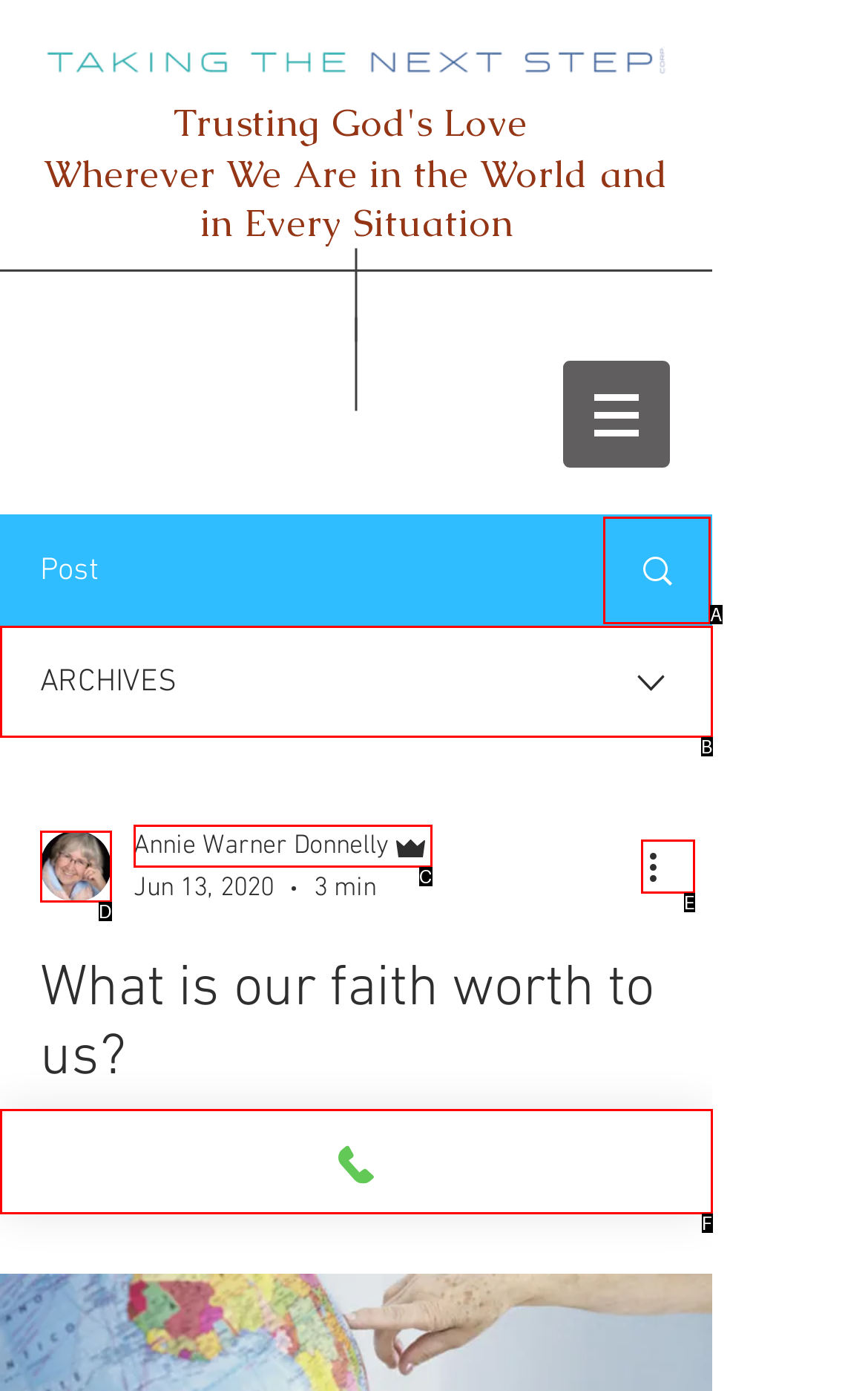From the choices provided, which HTML element best fits the description: aria-label="More actions"? Answer with the appropriate letter.

E